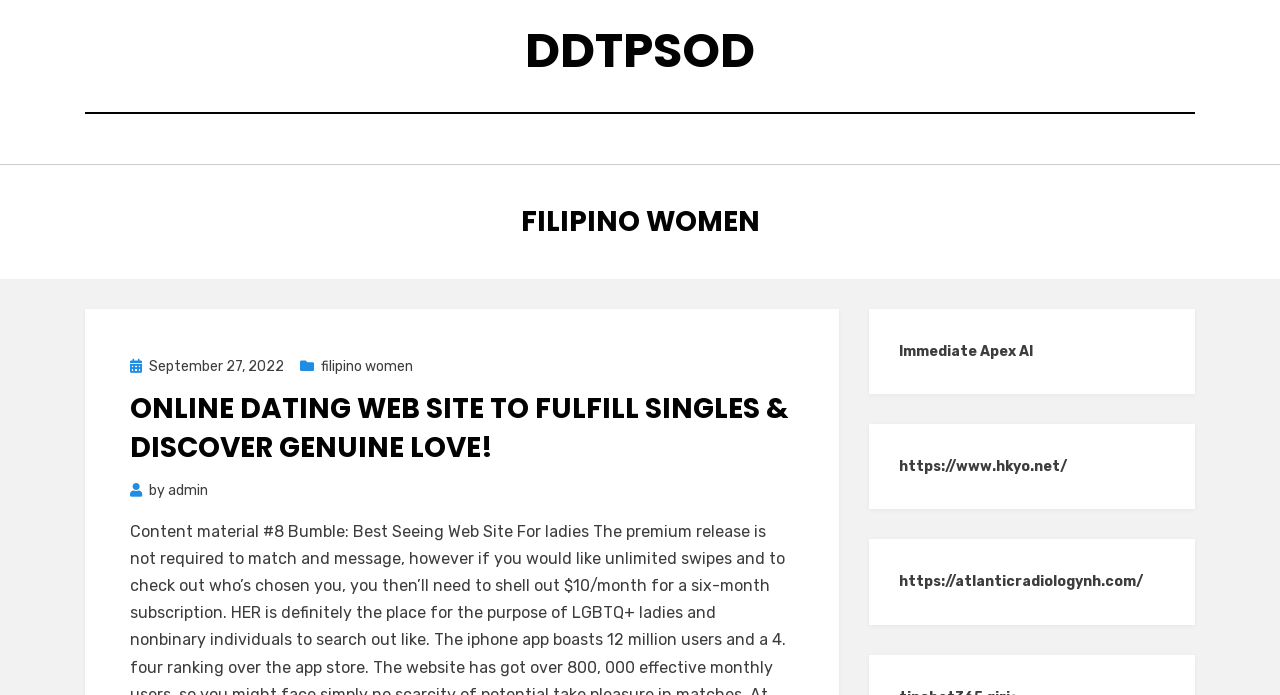Answer briefly with one word or phrase:
When was the post published?

September 27, 2022